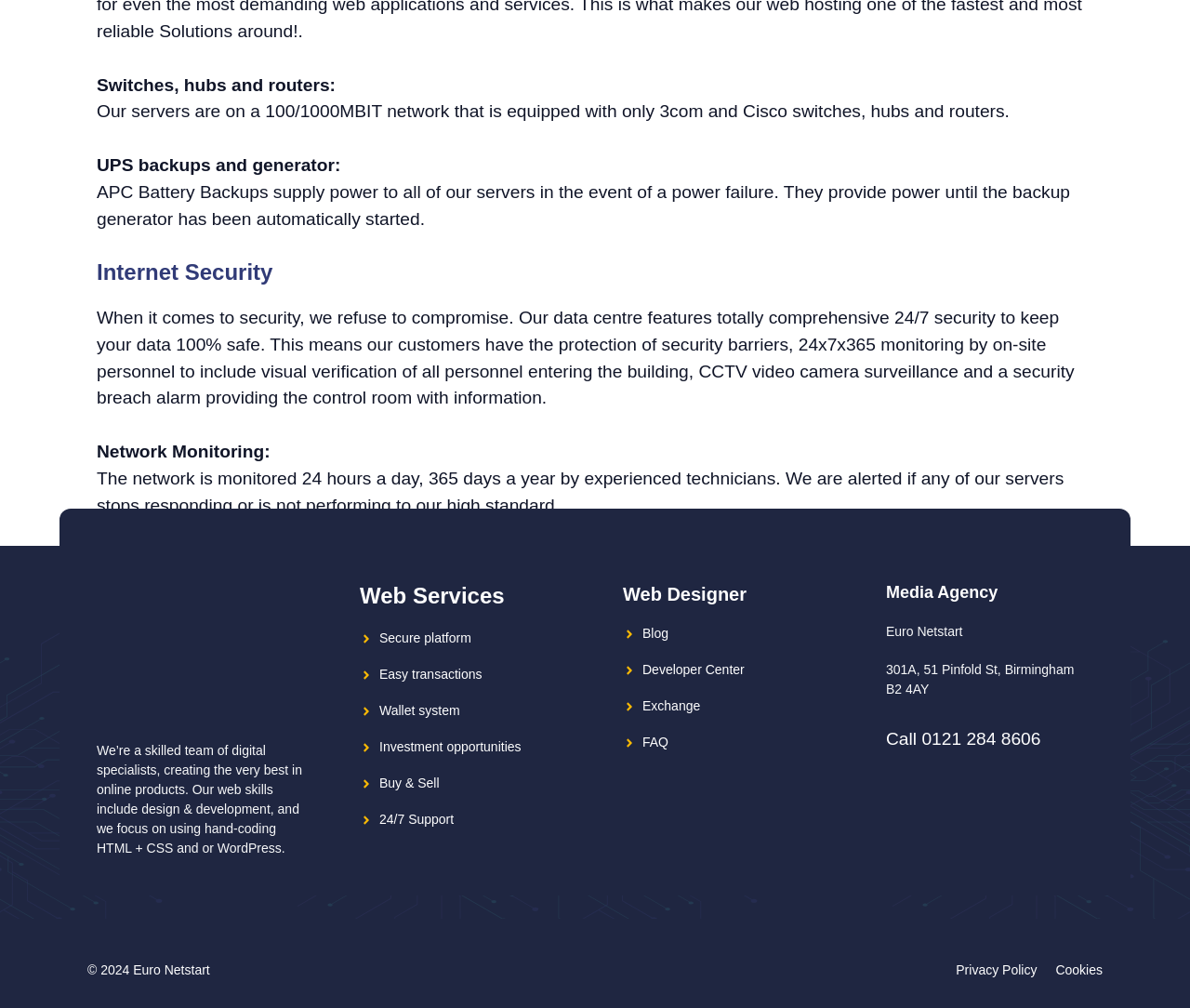Please predict the bounding box coordinates of the element's region where a click is necessary to complete the following instruction: "Read about Internet Security". The coordinates should be represented by four float numbers between 0 and 1, i.e., [left, top, right, bottom].

[0.081, 0.258, 0.919, 0.284]